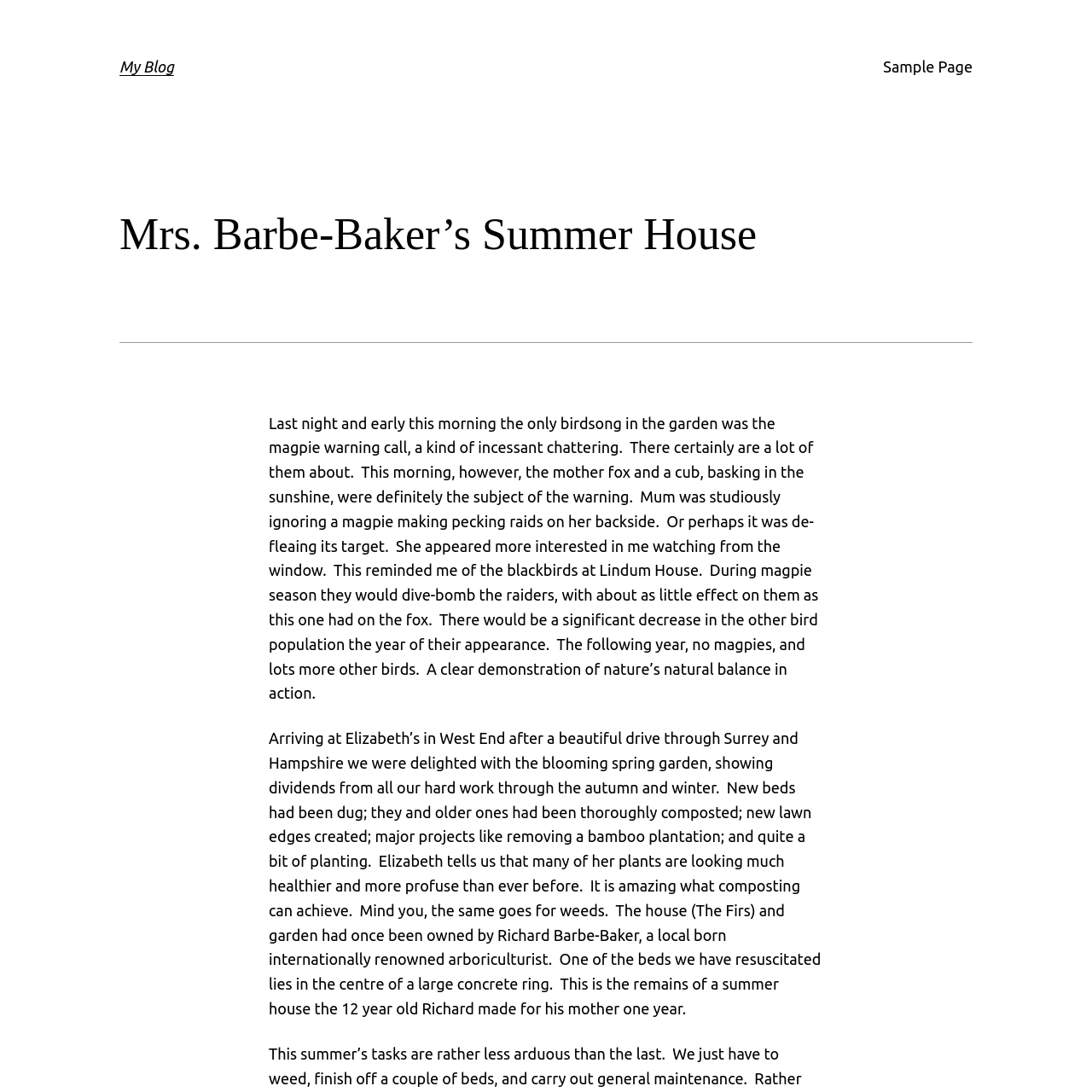Utilize the details in the image to thoroughly answer the following question: What is the name of the blog?

The name of the blog can be found in the heading element at the top of the webpage, which reads 'My Blog'.